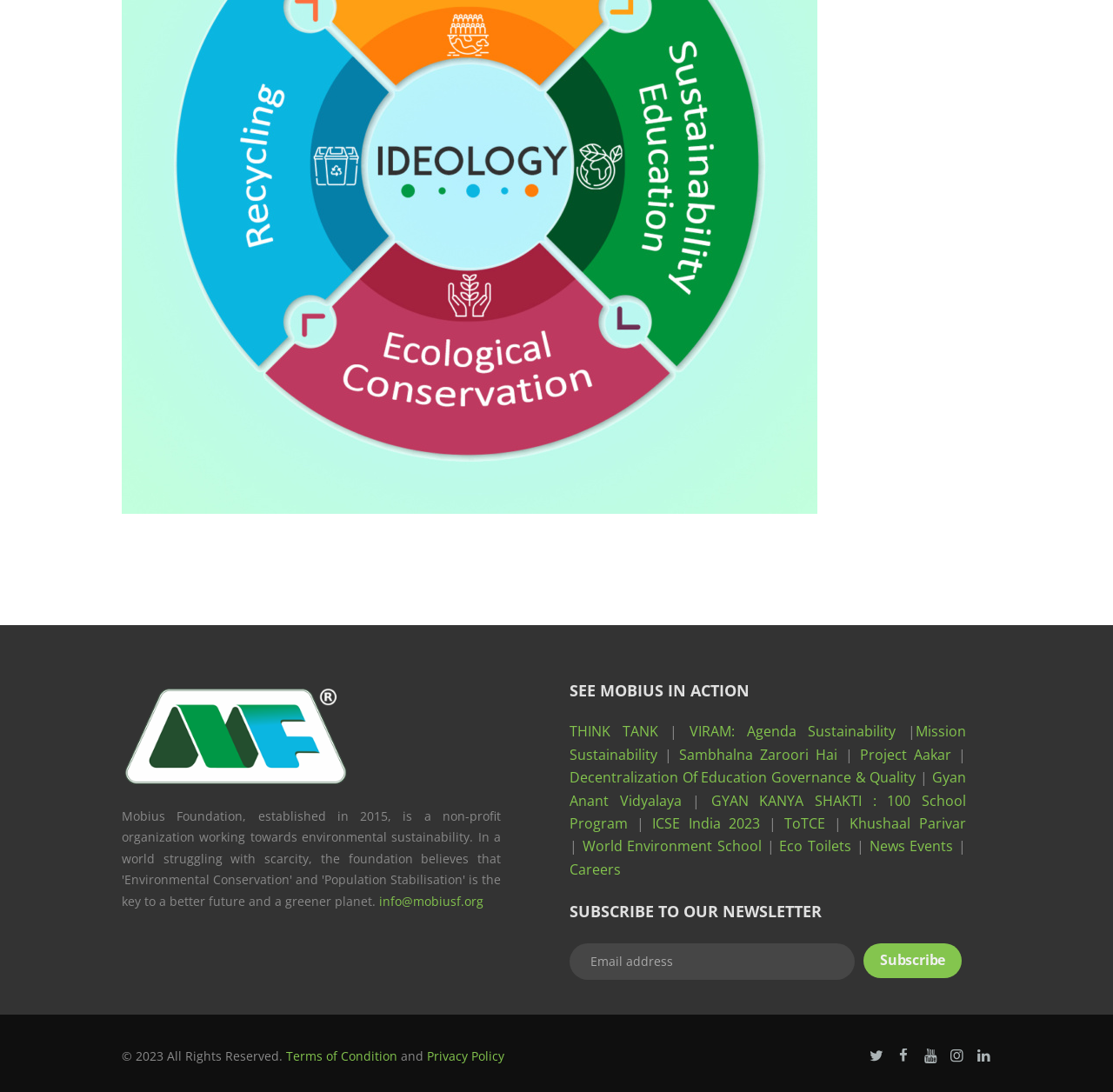Locate the bounding box coordinates of the area that needs to be clicked to fulfill the following instruction: "Check the Terms of Condition". The coordinates should be in the format of four float numbers between 0 and 1, namely [left, top, right, bottom].

[0.257, 0.959, 0.357, 0.974]